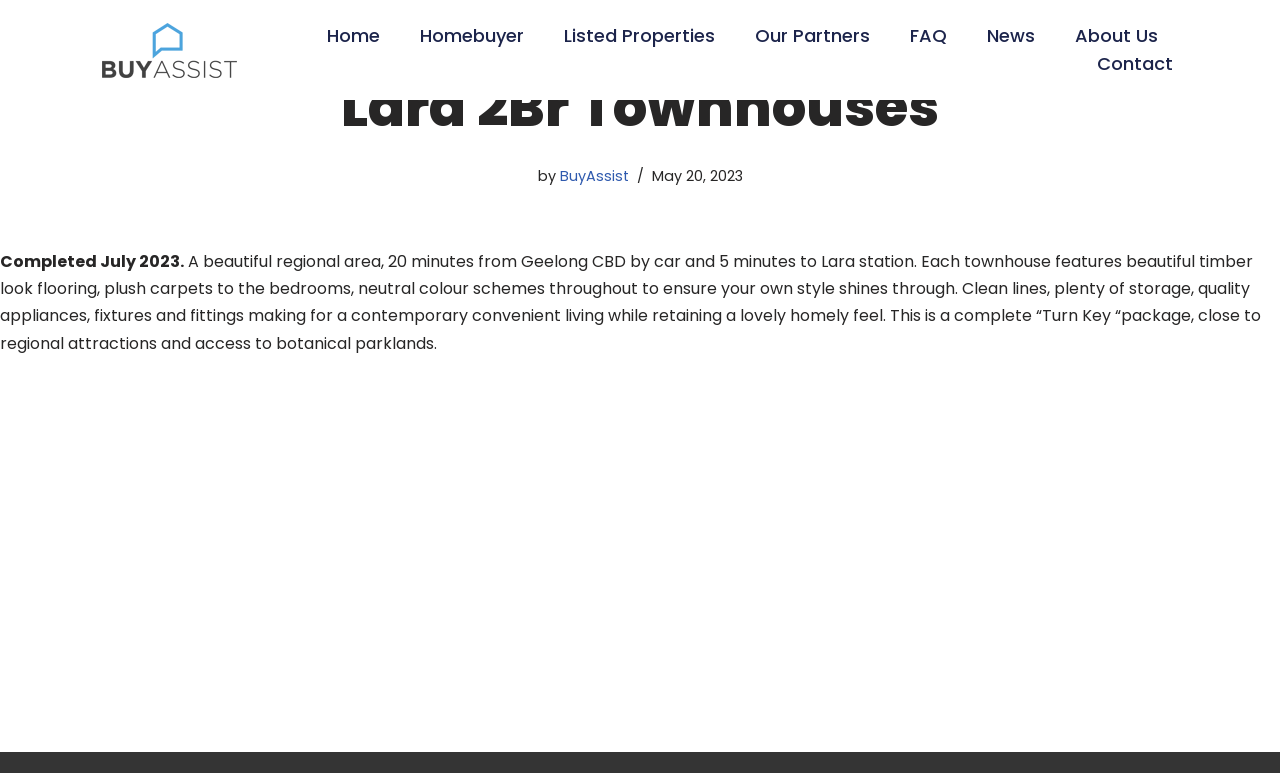Indicate the bounding box coordinates of the element that needs to be clicked to satisfy the following instruction: "go to home page". The coordinates should be four float numbers between 0 and 1, i.e., [left, top, right, bottom].

[0.251, 0.028, 0.3, 0.065]